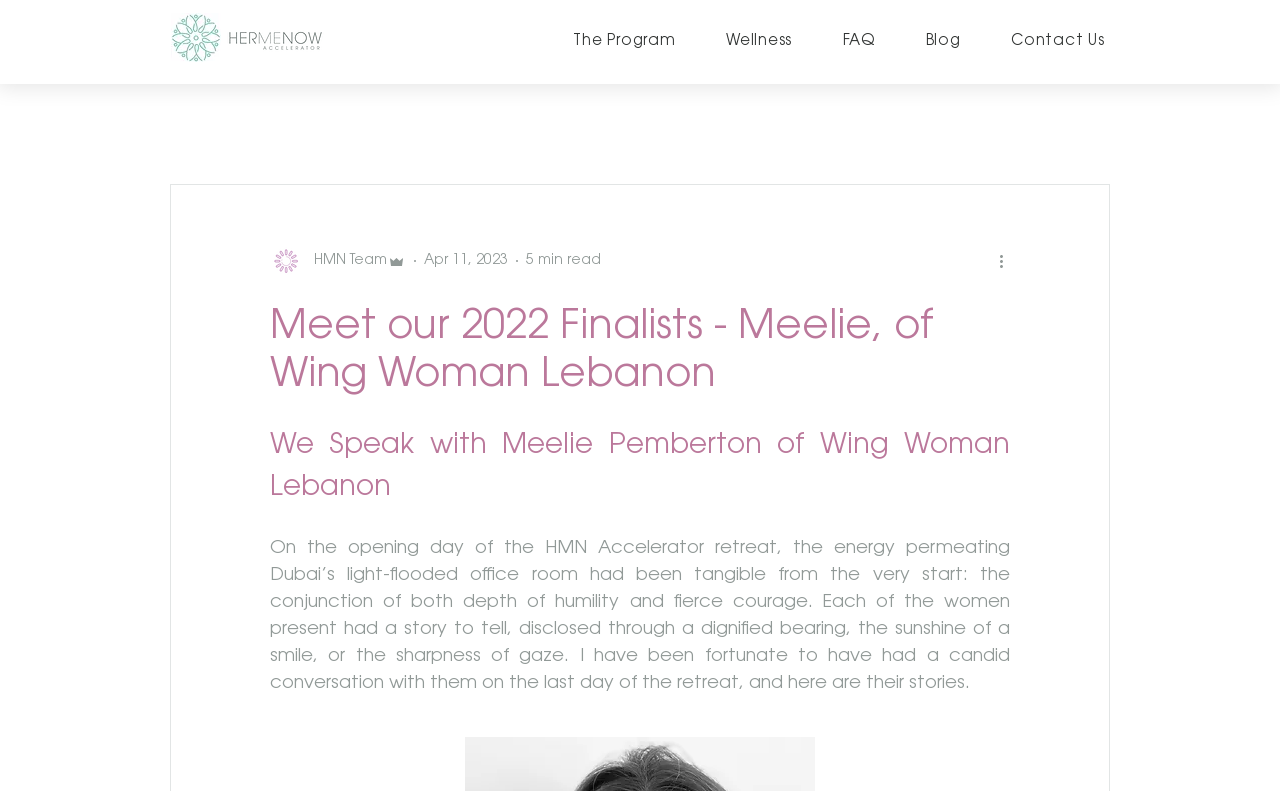What is the estimated reading time of the article?
Answer the question based on the image using a single word or a brief phrase.

5 min